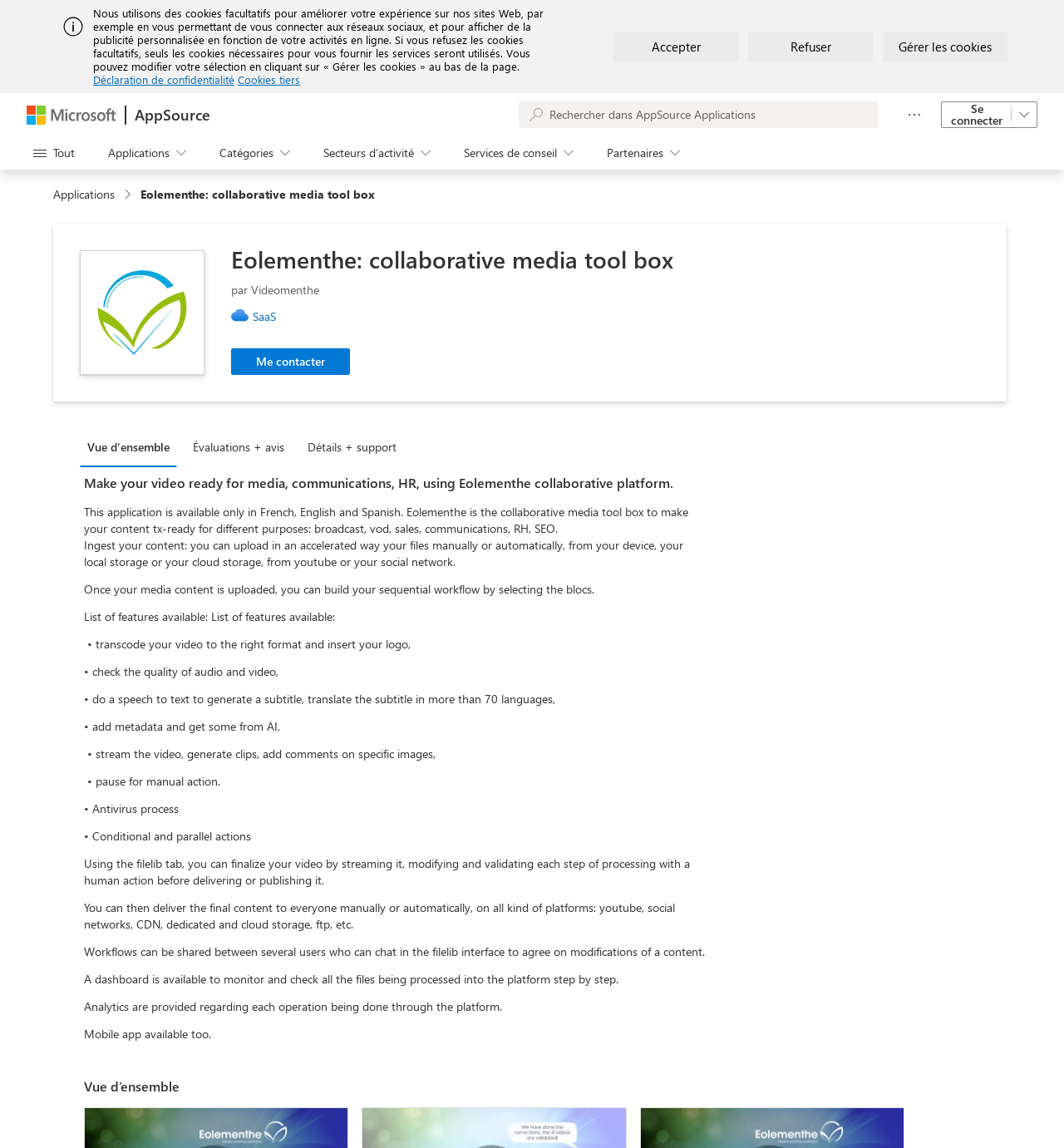Using details from the image, please answer the following question comprehensively:
What is provided regarding each operation in Eolementhe?

According to the webpage, analytics are provided regarding each operation being done through the Eolementhe platform.